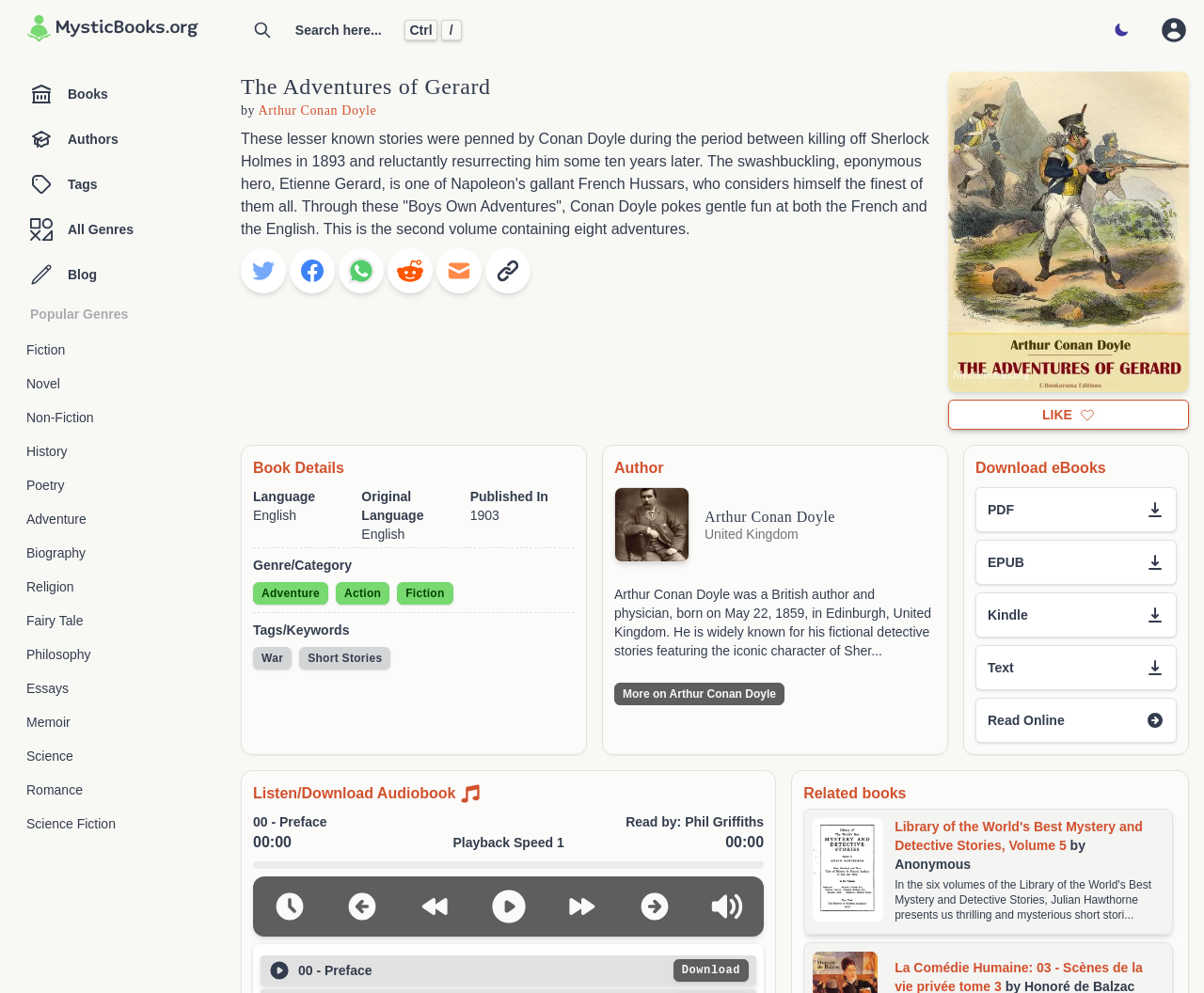Identify the bounding box coordinates of the region that should be clicked to execute the following instruction: "Share on Twitter".

[0.2, 0.25, 0.238, 0.295]